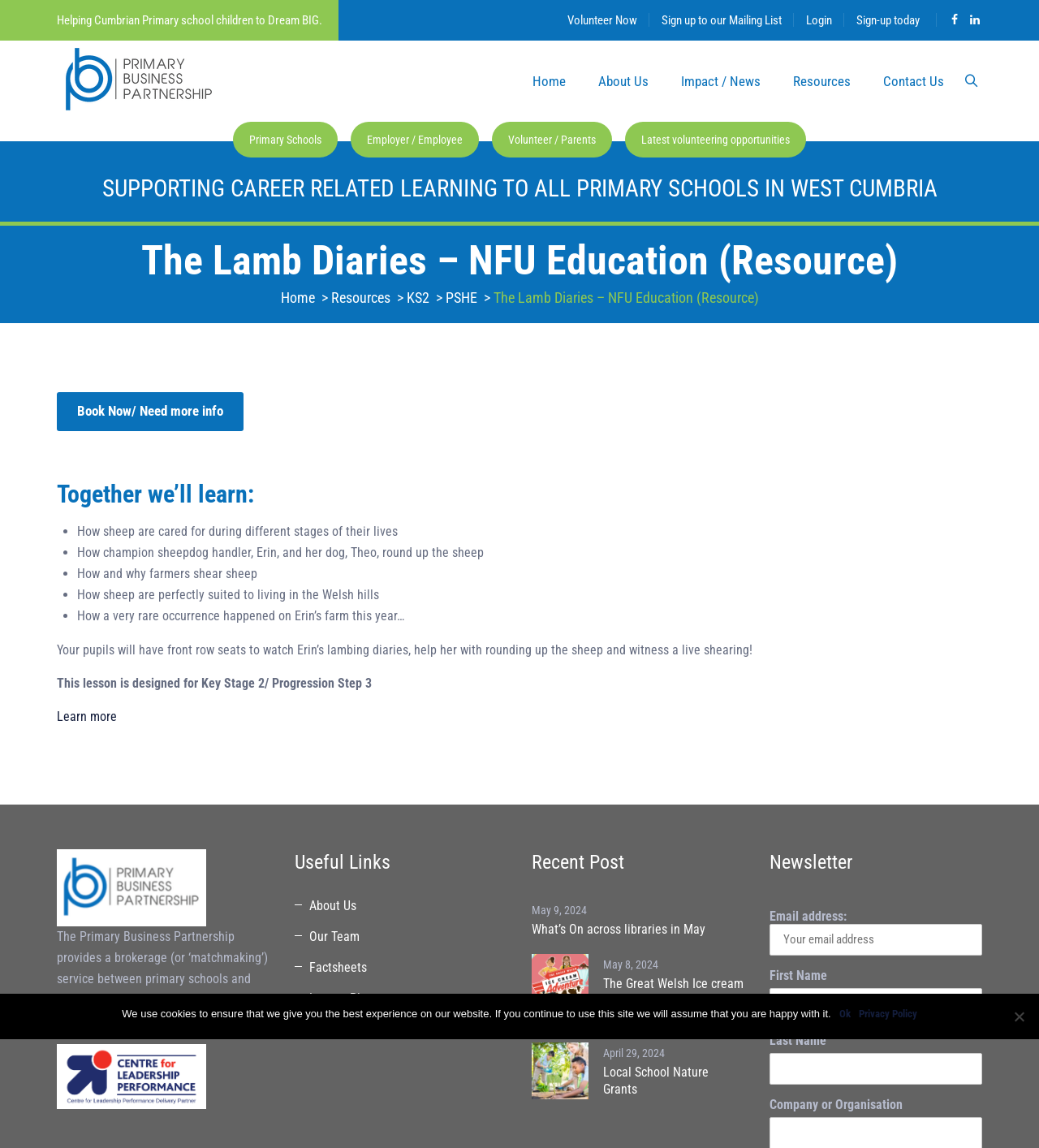Identify the bounding box coordinates of the region that should be clicked to execute the following instruction: "Click on Primary Schools".

[0.224, 0.106, 0.325, 0.137]